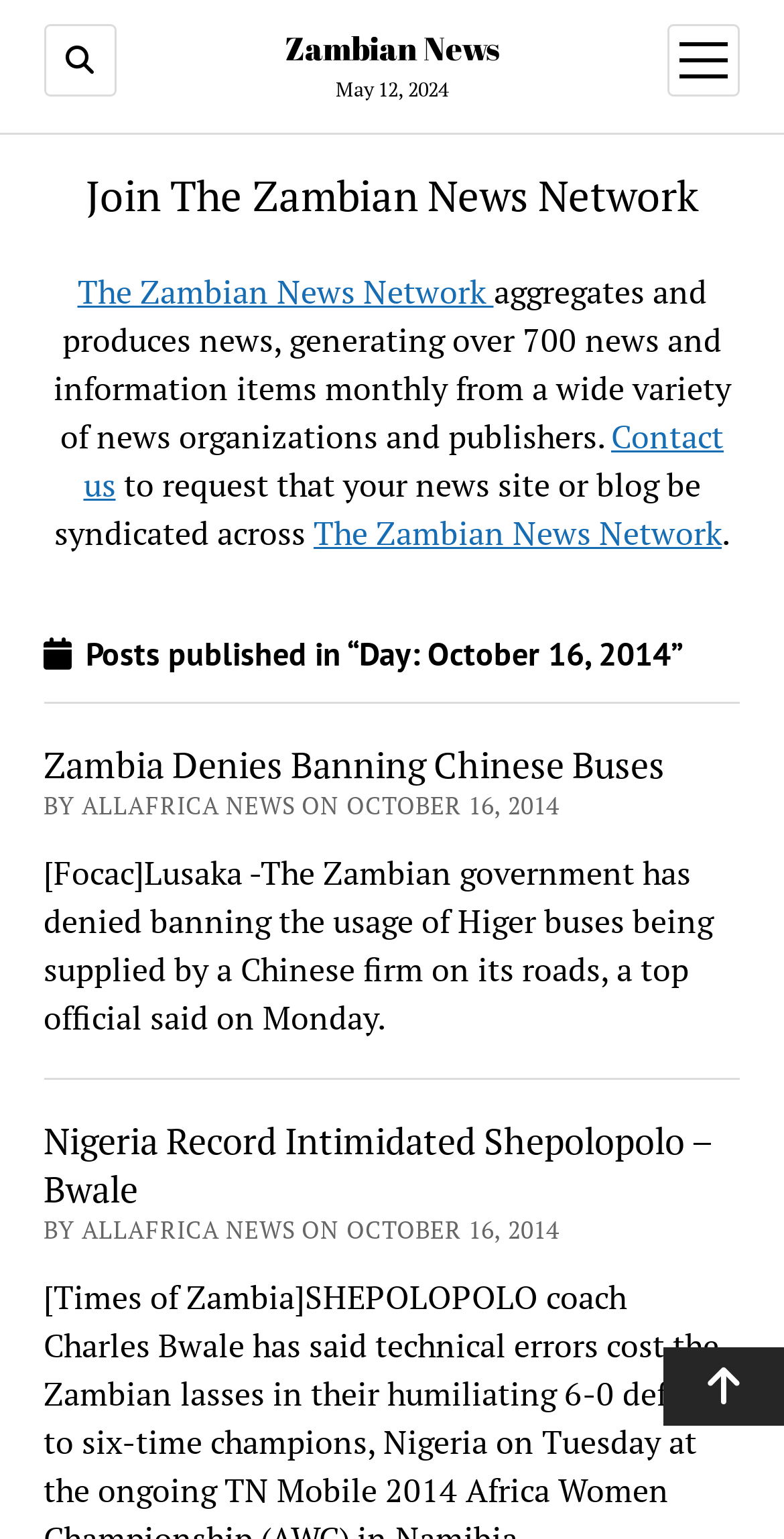Please indicate the bounding box coordinates for the clickable area to complete the following task: "Open Kvalitativ ansats fallstudie page". The coordinates should be specified as four float numbers between 0 and 1, i.e., [left, top, right, bottom].

None